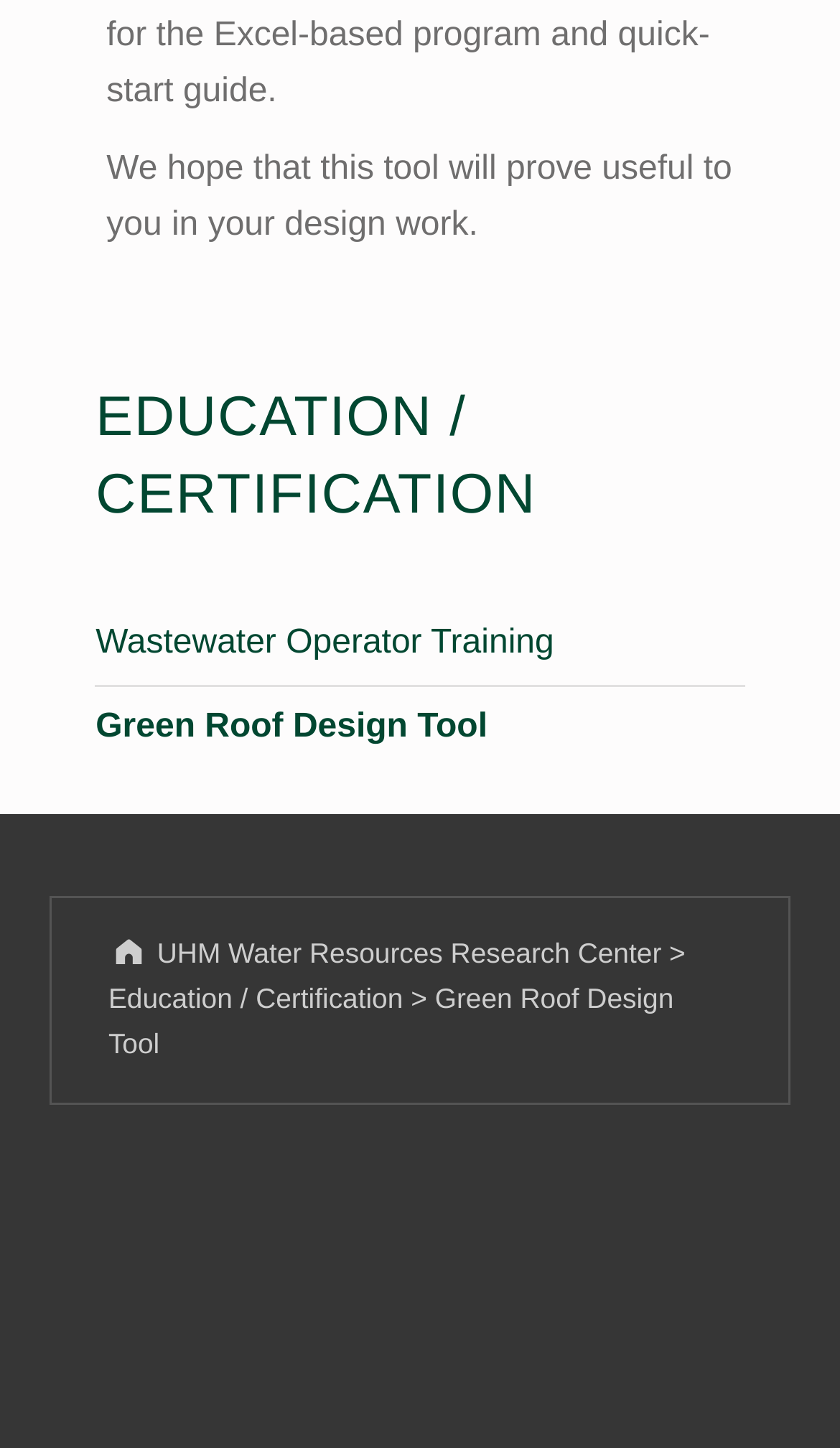Using the element description: "UHM Water Resources Research Center", determine the bounding box coordinates for the specified UI element. The coordinates should be four float numbers between 0 and 1, [left, top, right, bottom].

[0.129, 0.648, 0.787, 0.67]